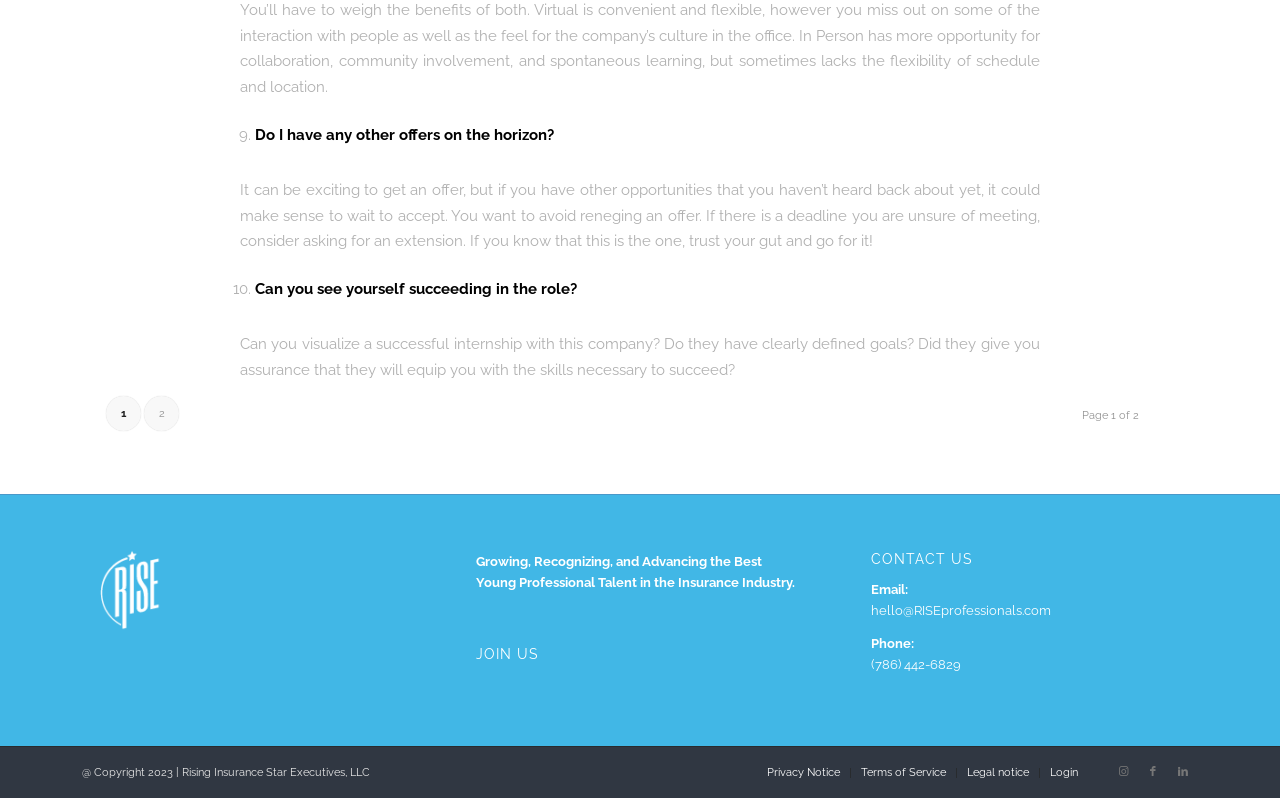Please find the bounding box coordinates of the element that must be clicked to perform the given instruction: "View terms of service". The coordinates should be four float numbers from 0 to 1, i.e., [left, top, right, bottom].

[0.673, 0.96, 0.739, 0.976]